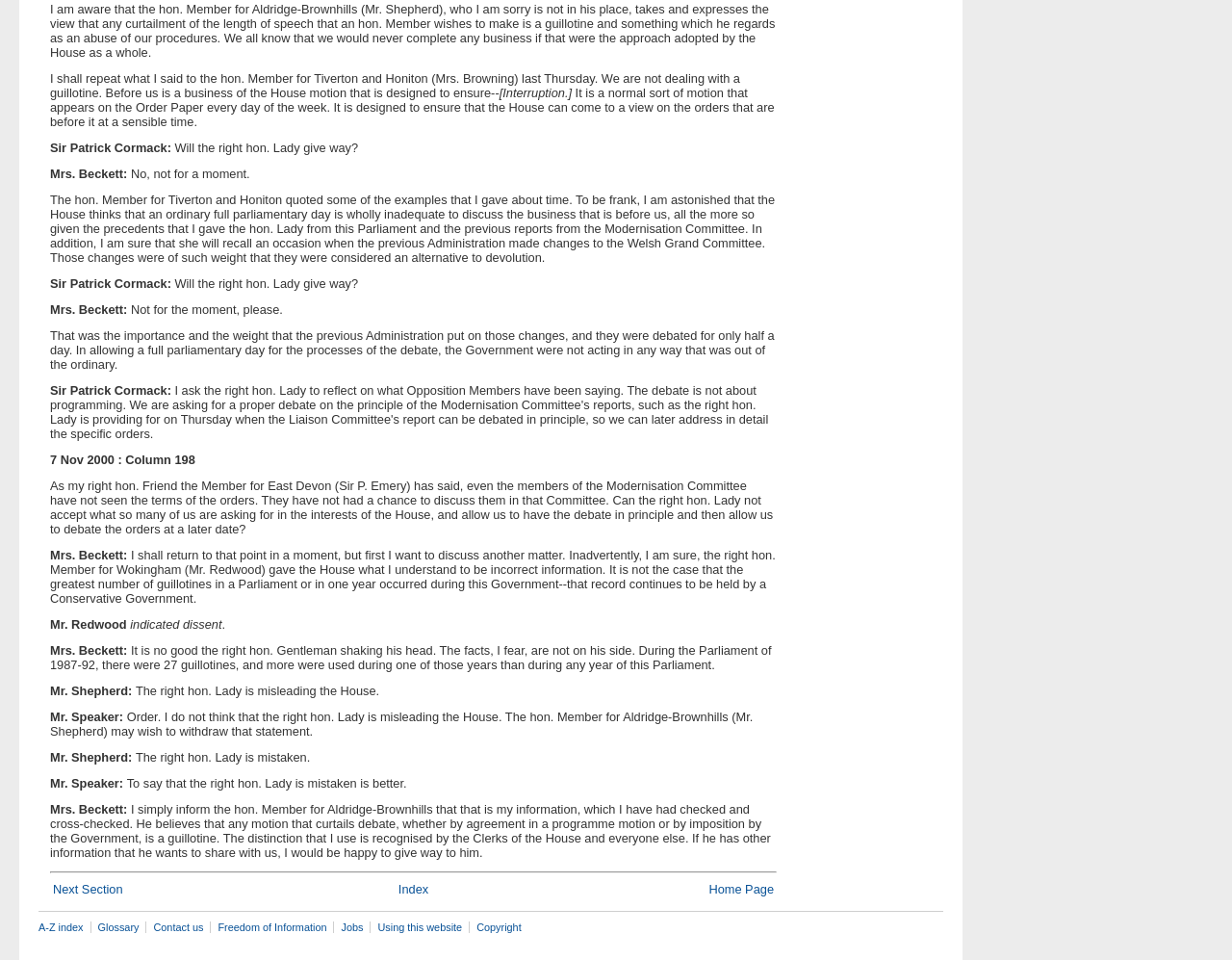Please specify the coordinates of the bounding box for the element that should be clicked to carry out this instruction: "Access A-Z index". The coordinates must be four float numbers between 0 and 1, formatted as [left, top, right, bottom].

[0.031, 0.96, 0.073, 0.972]